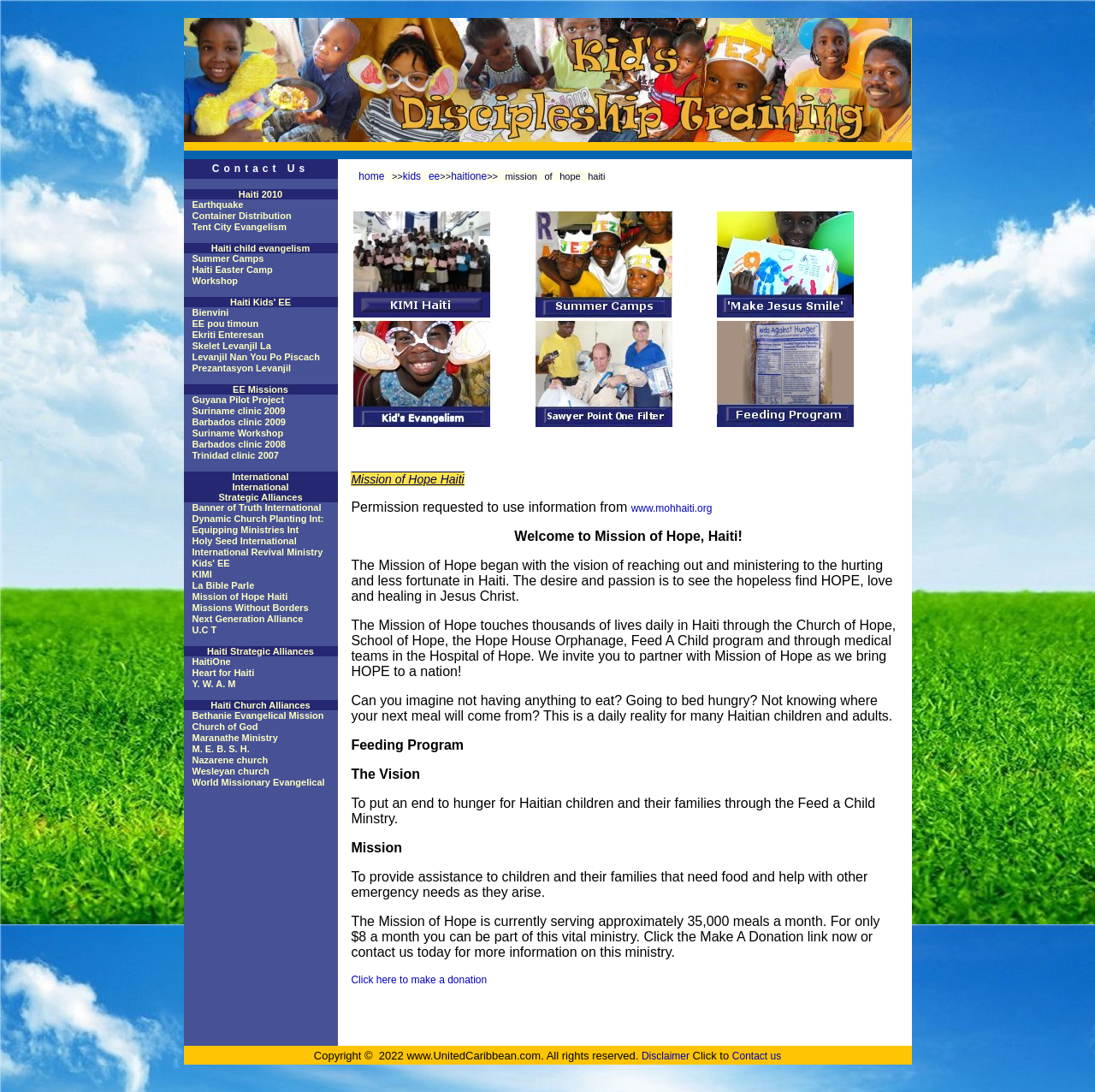Please specify the bounding box coordinates of the clickable region necessary for completing the following instruction: "Click on the 'HOME' link". The coordinates must consist of four float numbers between 0 and 1, i.e., [left, top, right, bottom].

None